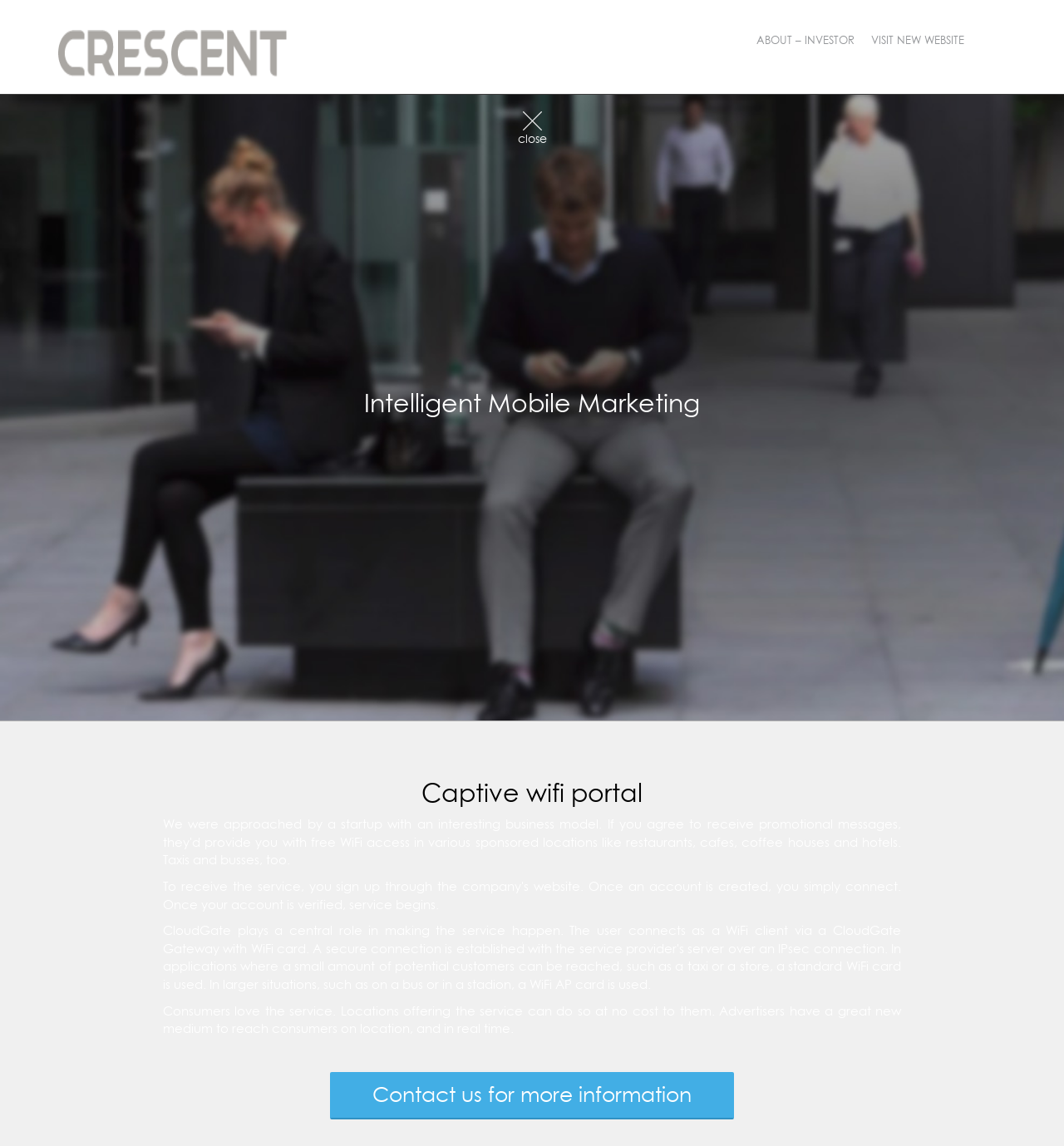What is the benefit for locations offering the service?
Please ensure your answer to the question is detailed and covers all necessary aspects.

According to the webpage, locations offering the service can do so at no cost to them, as stated in the text 'Consumers love the service. Locations offering the service can do so at no cost to them.'